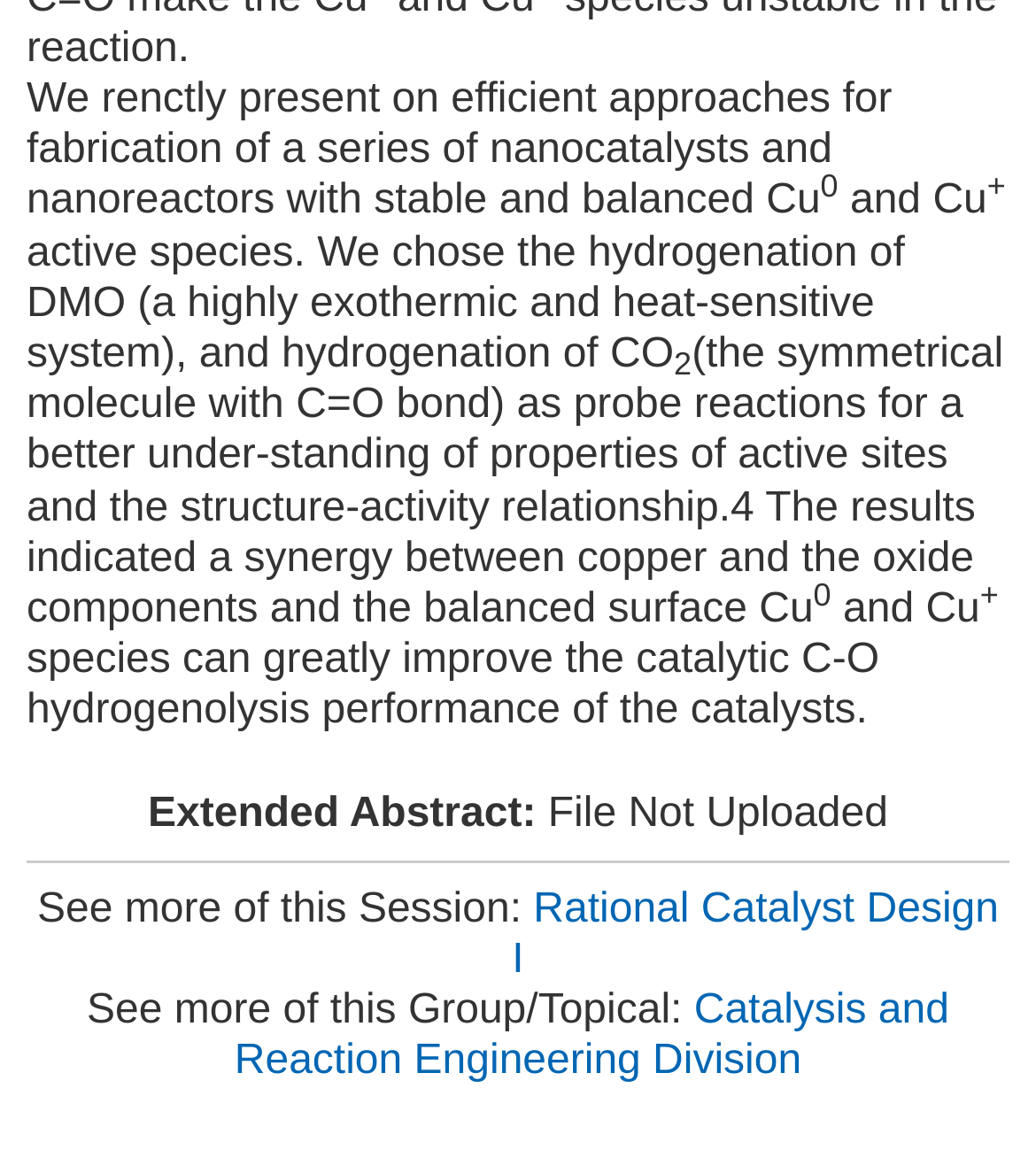Answer the following in one word or a short phrase: 
What is the reaction being studied?

Hydrogenation of DMO